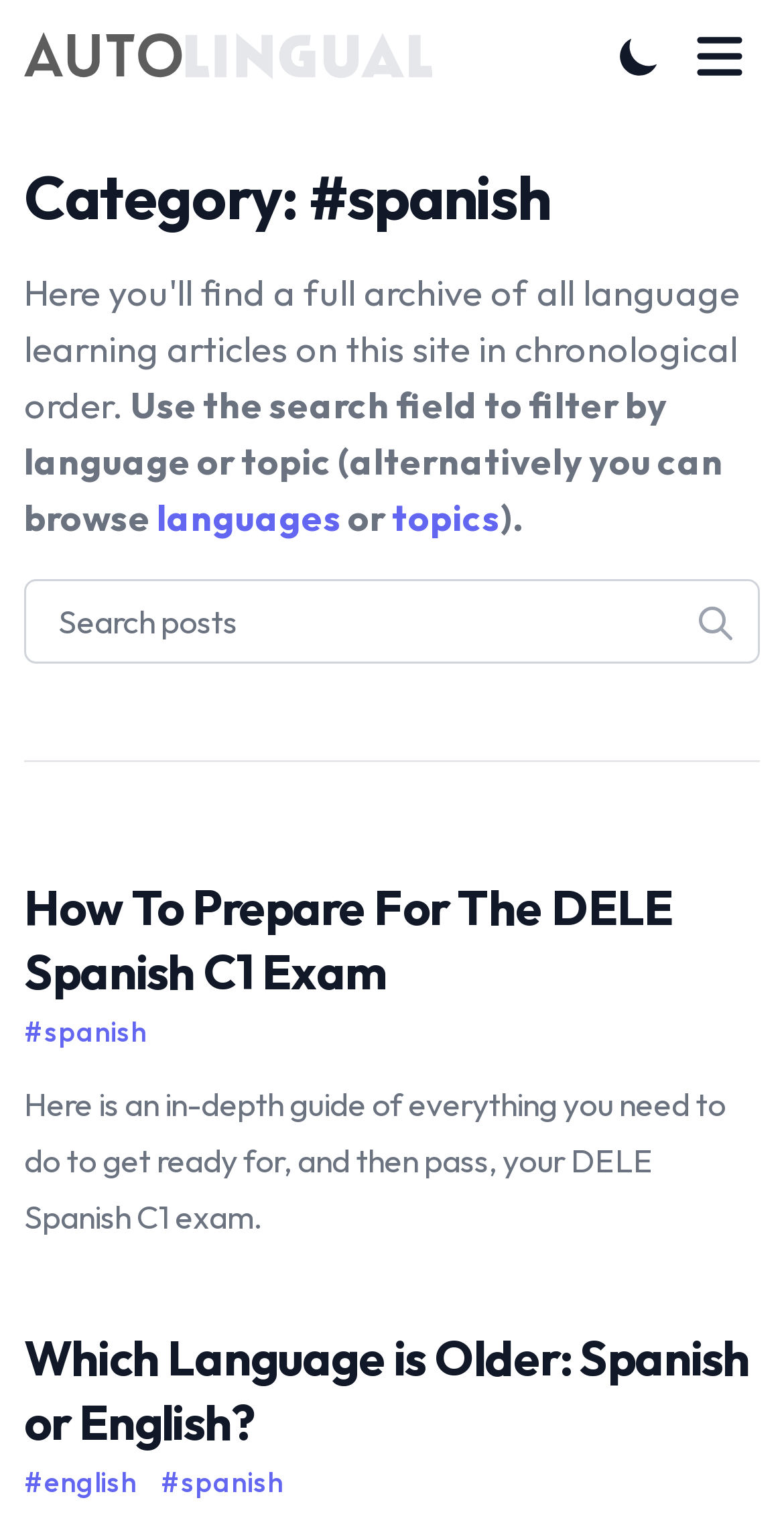Please identify the bounding box coordinates of the clickable element to fulfill the following instruction: "Search for a topic". The coordinates should be four float numbers between 0 and 1, i.e., [left, top, right, bottom].

[0.031, 0.377, 0.969, 0.432]